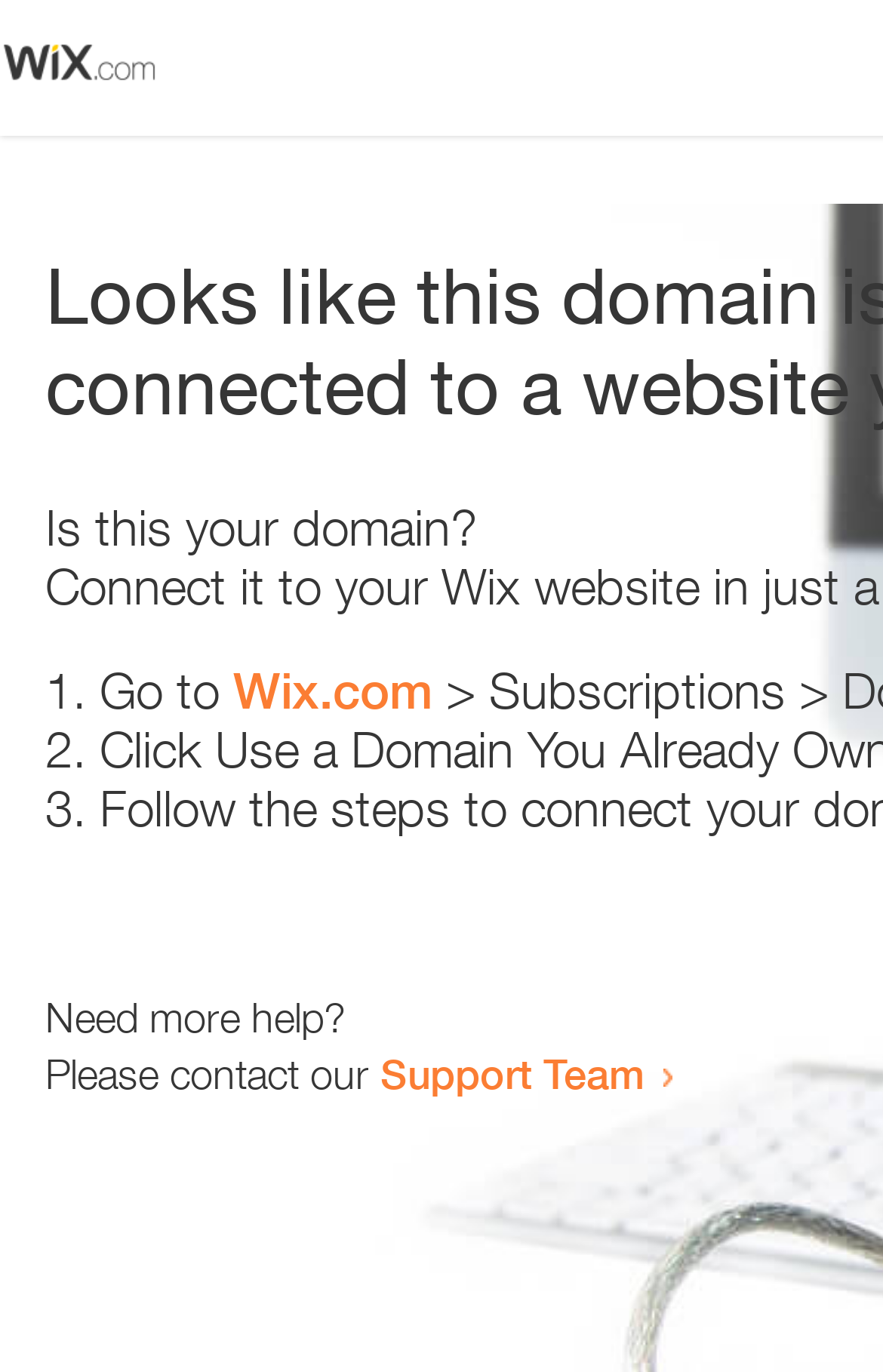Is there an image on the webpage?
Using the image, give a concise answer in the form of a single word or short phrase.

Yes